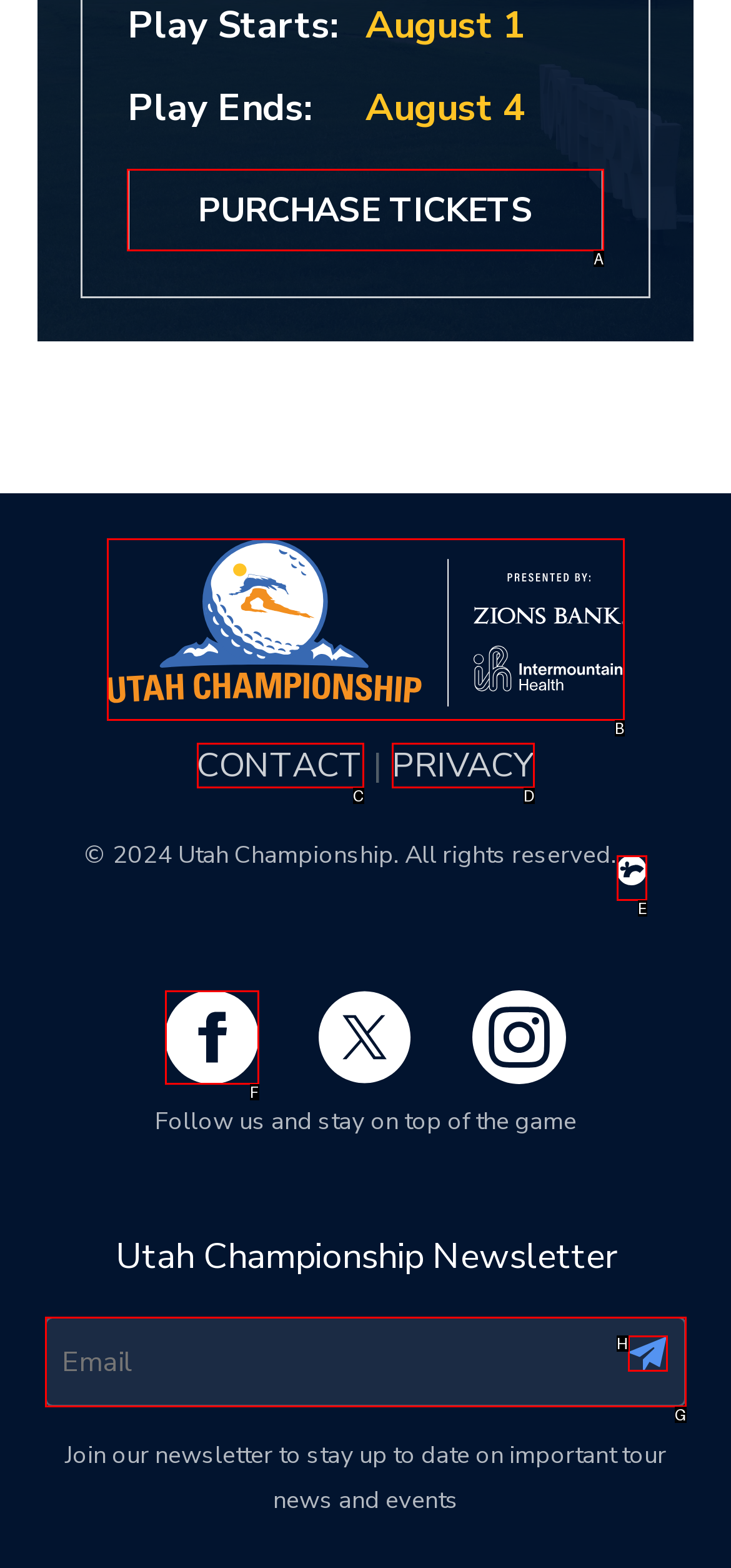Given the instruction: Purchase tickets, which HTML element should you click on?
Answer with the letter that corresponds to the correct option from the choices available.

A